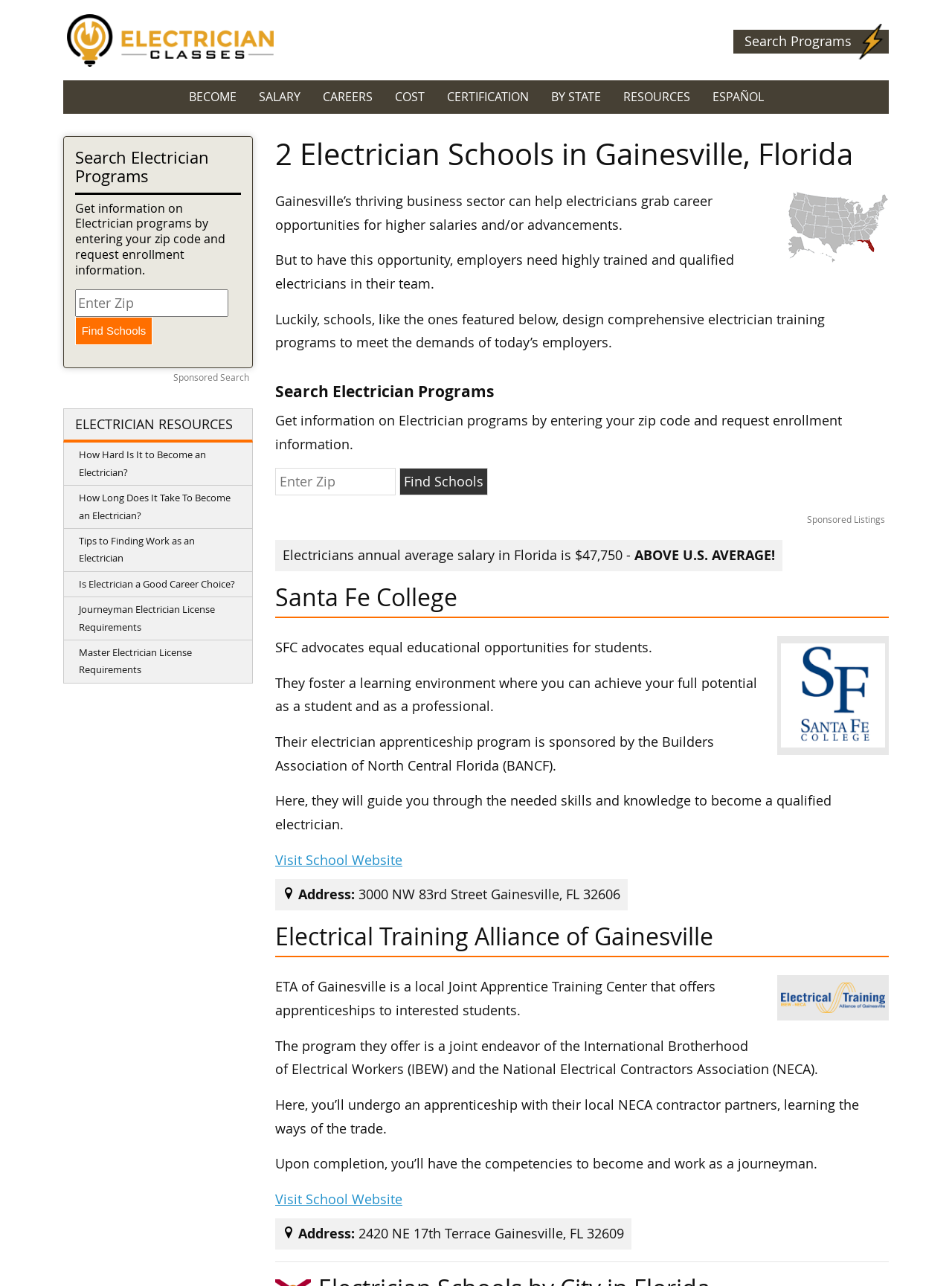Identify the main heading from the webpage and provide its text content.

2 Electrician Schools in Gainesville, Florida